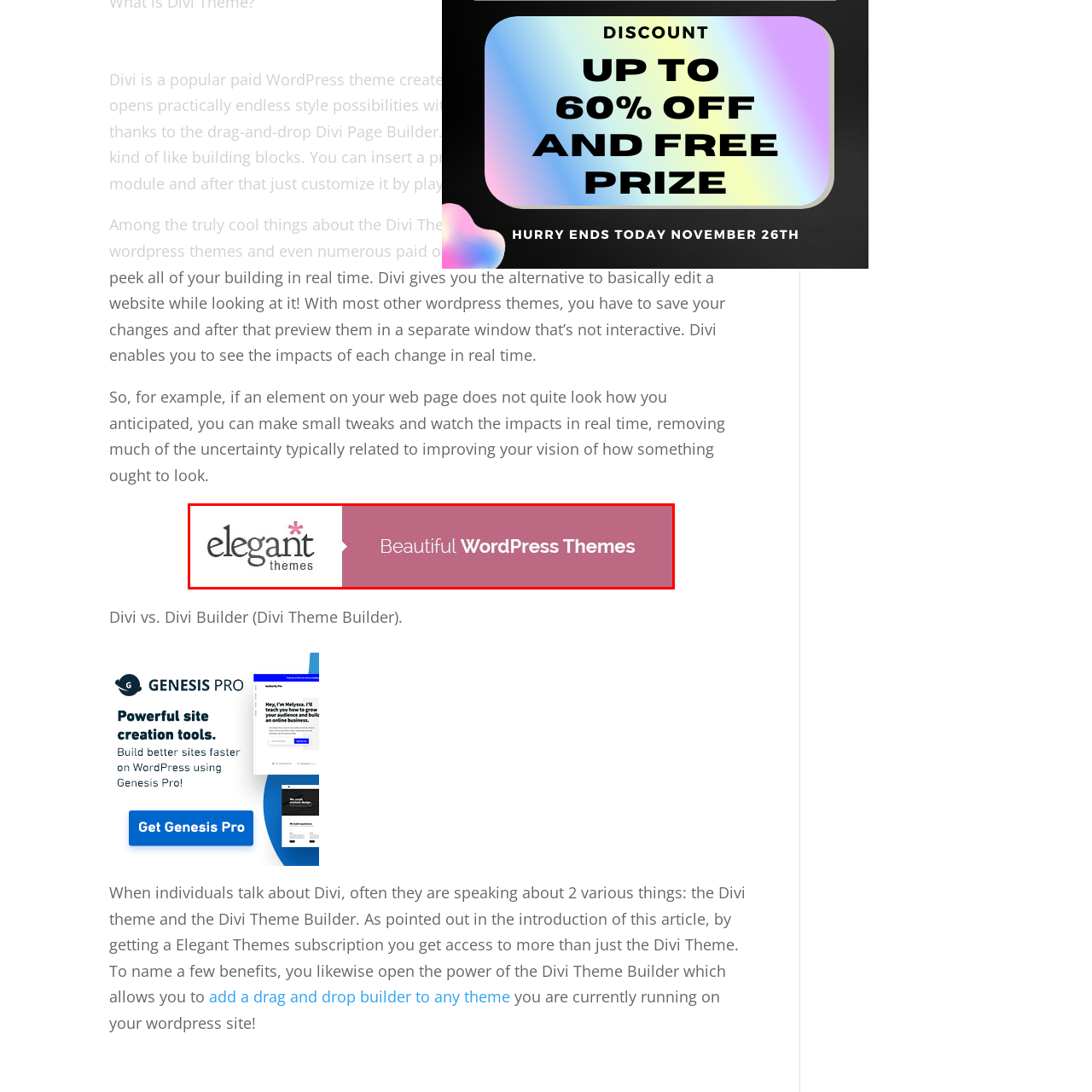What is the likely purpose of the image? Focus on the image highlighted by the red bounding box and respond with a single word or a brief phrase.

Promotional visual